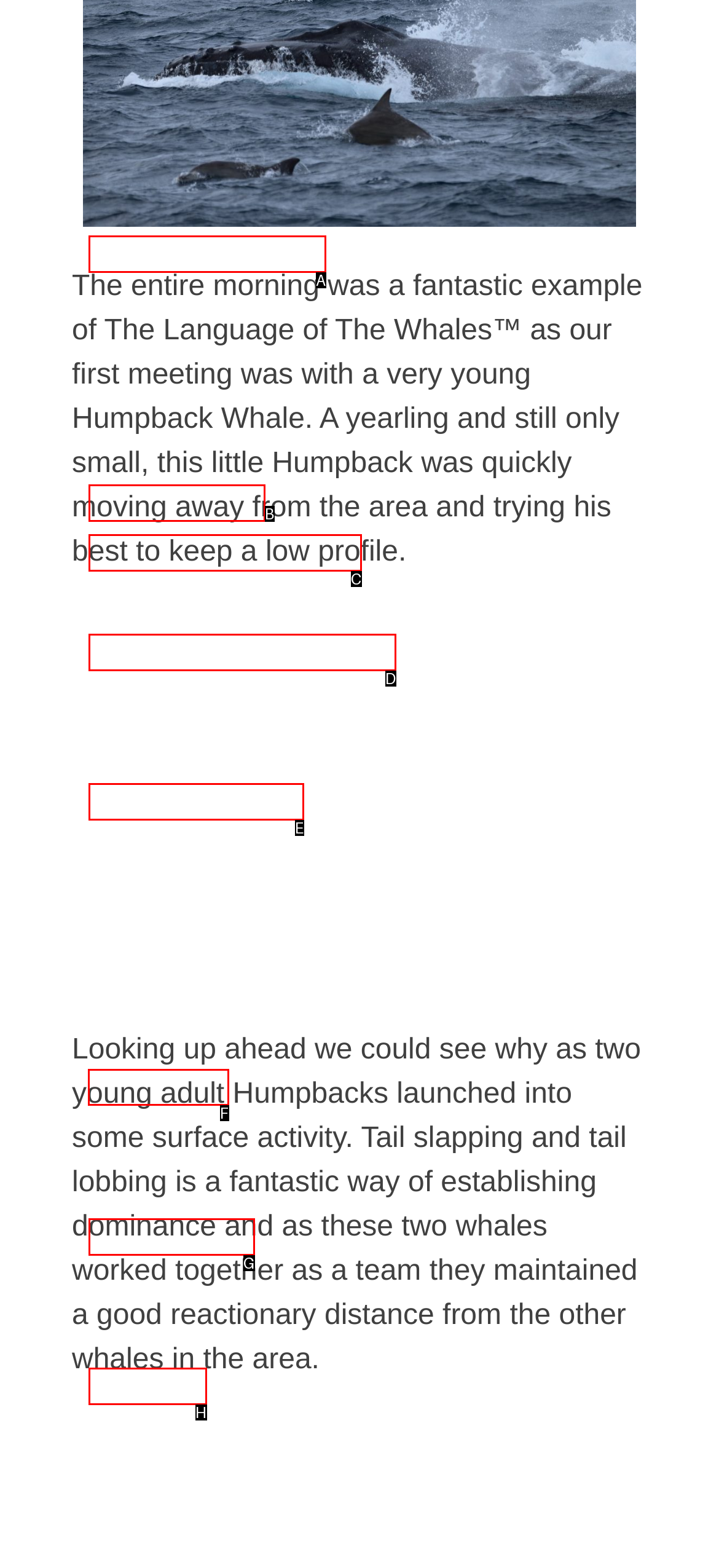Select the appropriate HTML element that needs to be clicked to execute the following task: Click on the link to read tales by Allison. Respond with the letter of the option.

F